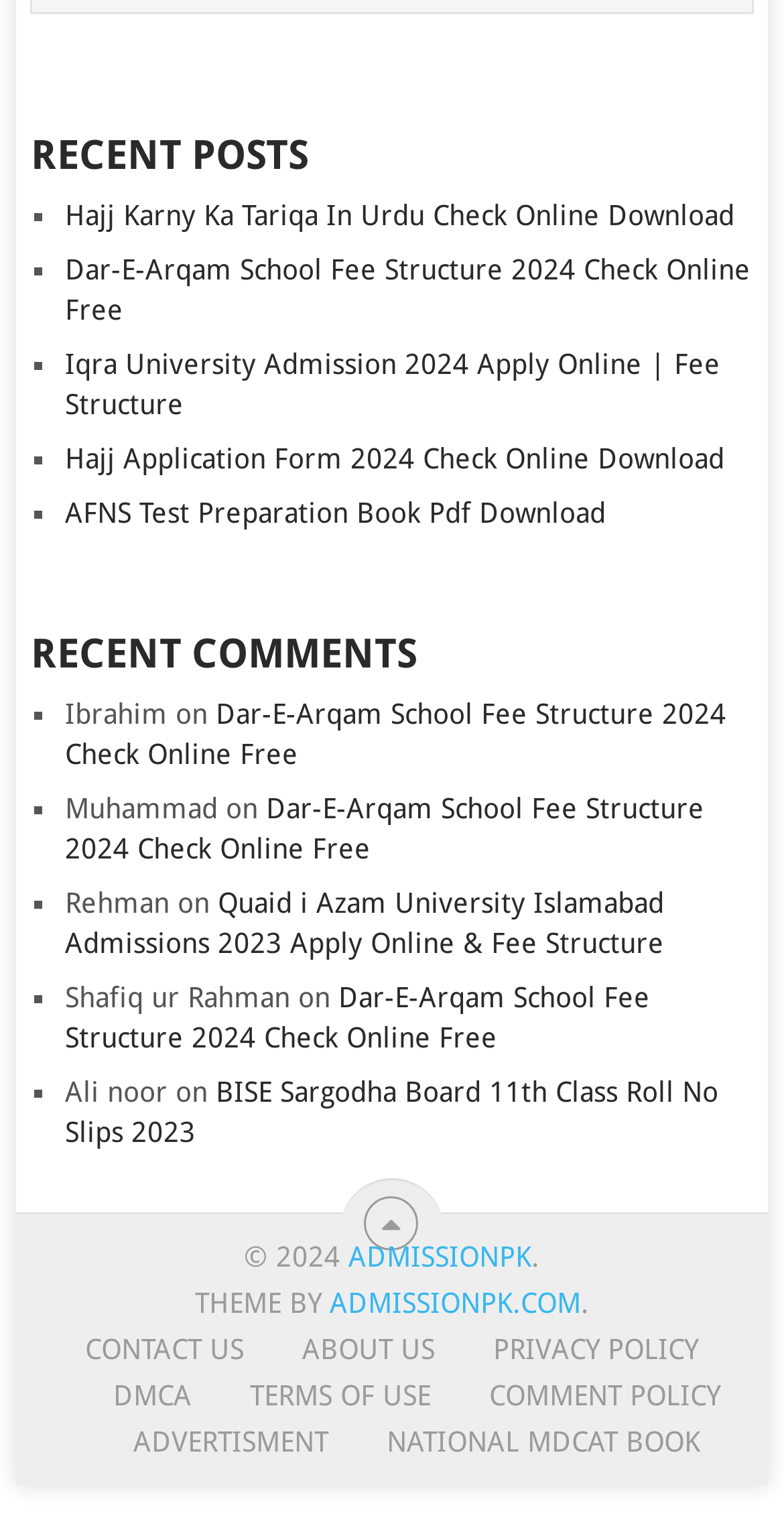Could you indicate the bounding box coordinates of the region to click in order to complete this instruction: "Check the 'RECENT COMMENTS' section".

[0.039, 0.414, 0.961, 0.44]